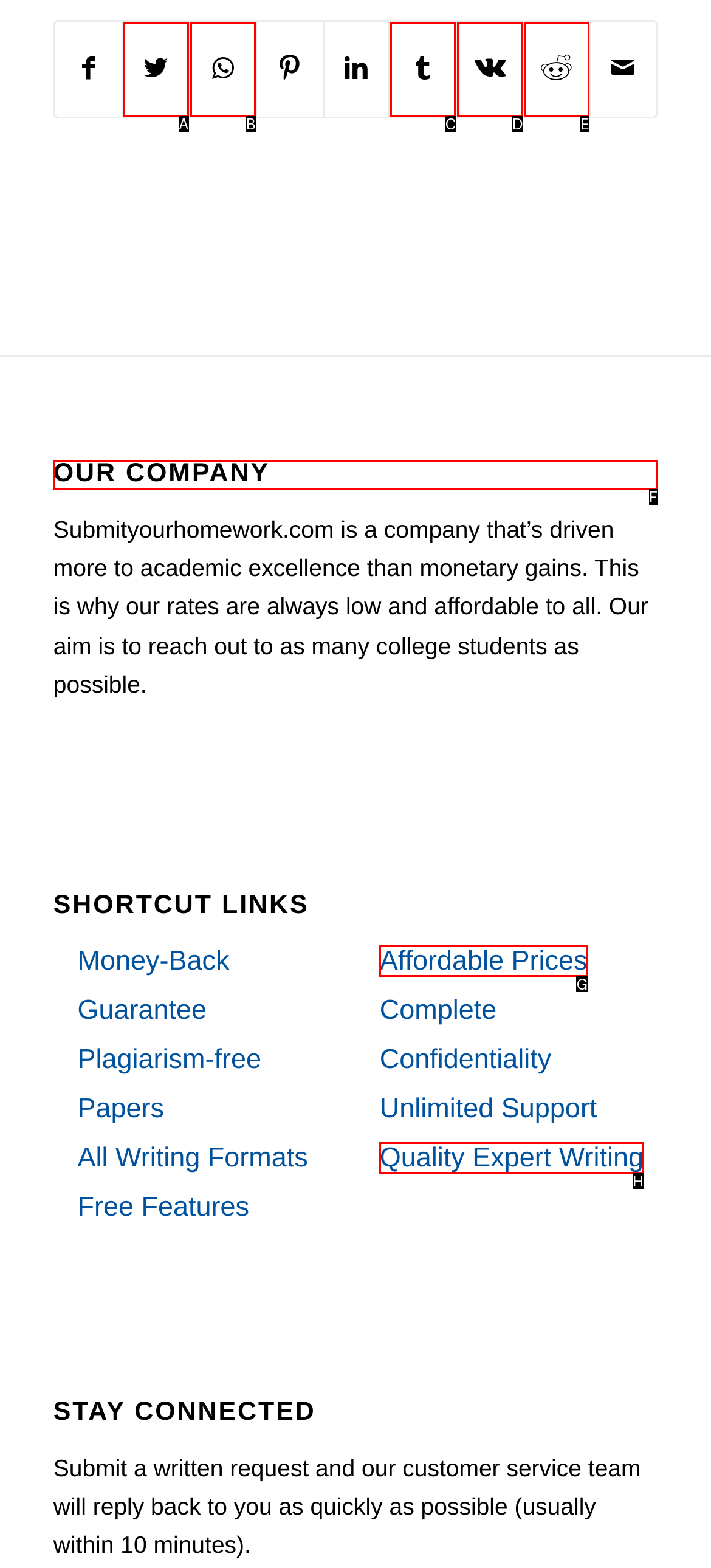Determine the letter of the element you should click to carry out the task: Read about our company
Answer with the letter from the given choices.

F